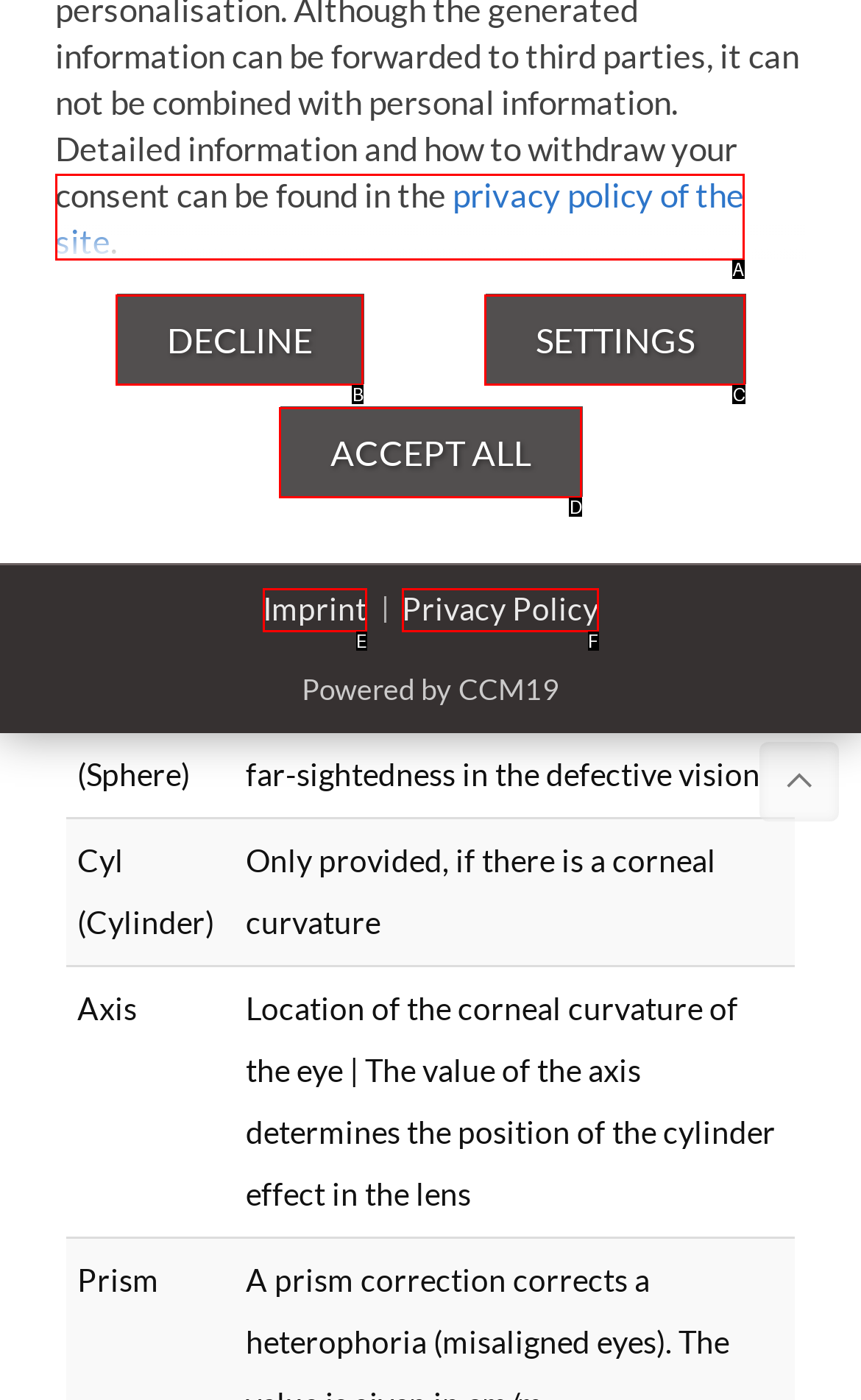Choose the option that aligns with the description: Privacy Policy & Cookies
Respond with the letter of the chosen option directly.

None